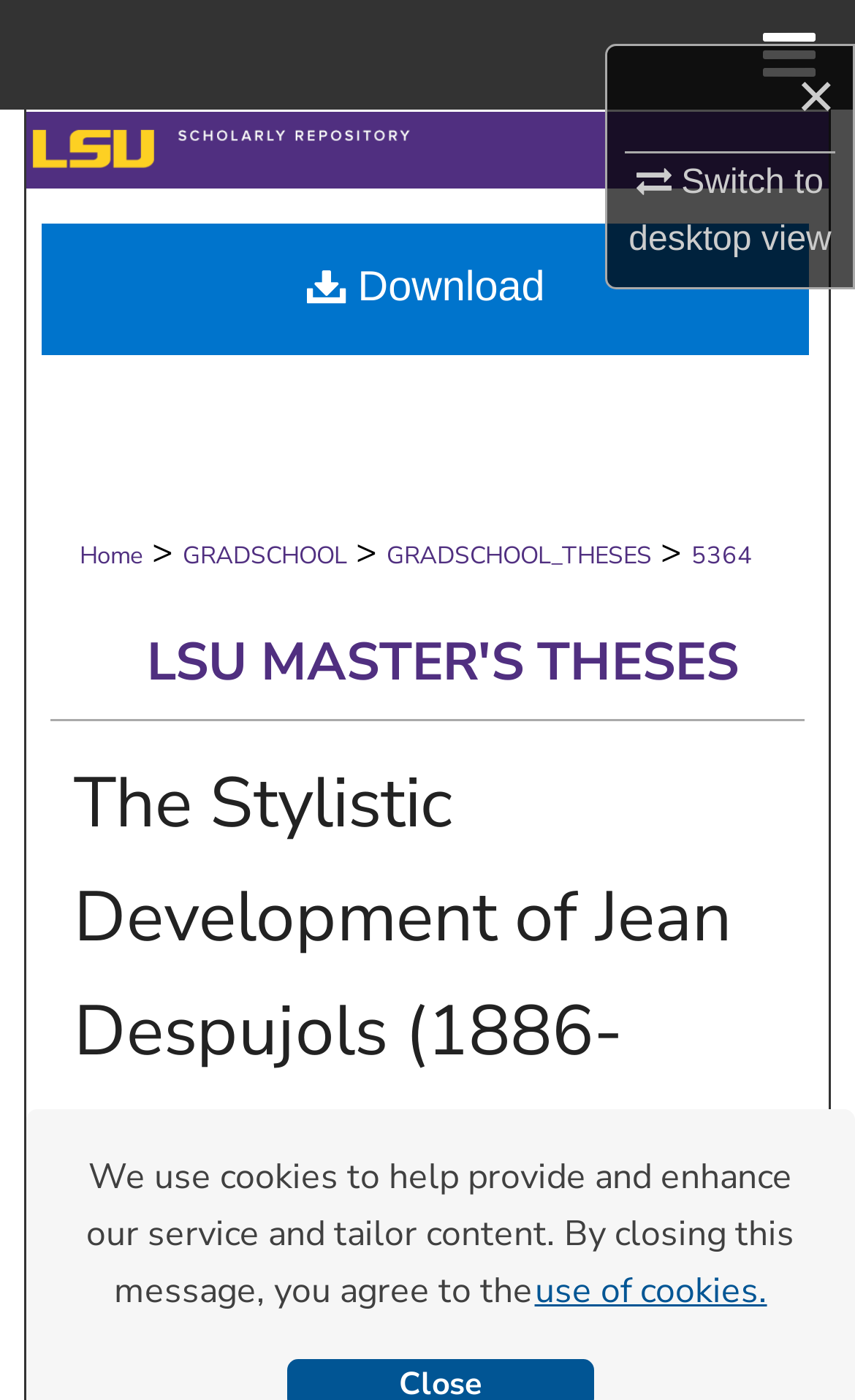Locate the UI element described by Browse Collections in the provided webpage screenshot. Return the bounding box coordinates in the format (top-left x, top-left y, bottom-right x, bottom-right y), ensuring all values are between 0 and 1.

[0.0, 0.157, 1.0, 0.235]